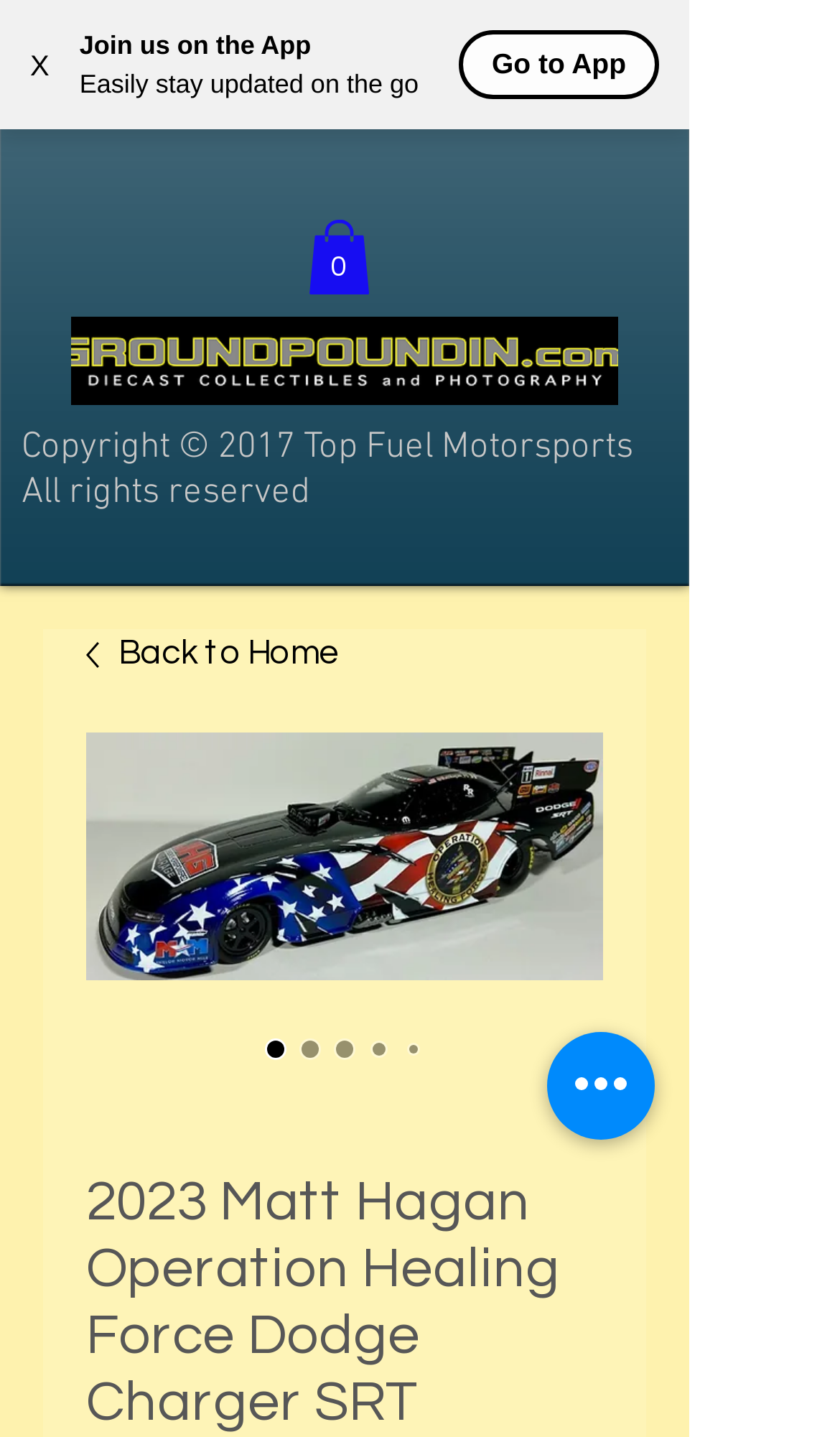Please provide a comprehensive response to the question below by analyzing the image: 
What is the text on the link at the top middle?

I found the text on the link at the top middle by looking at the link element with the description 'Cart with 0 items' which is located at the top middle of the webpage.